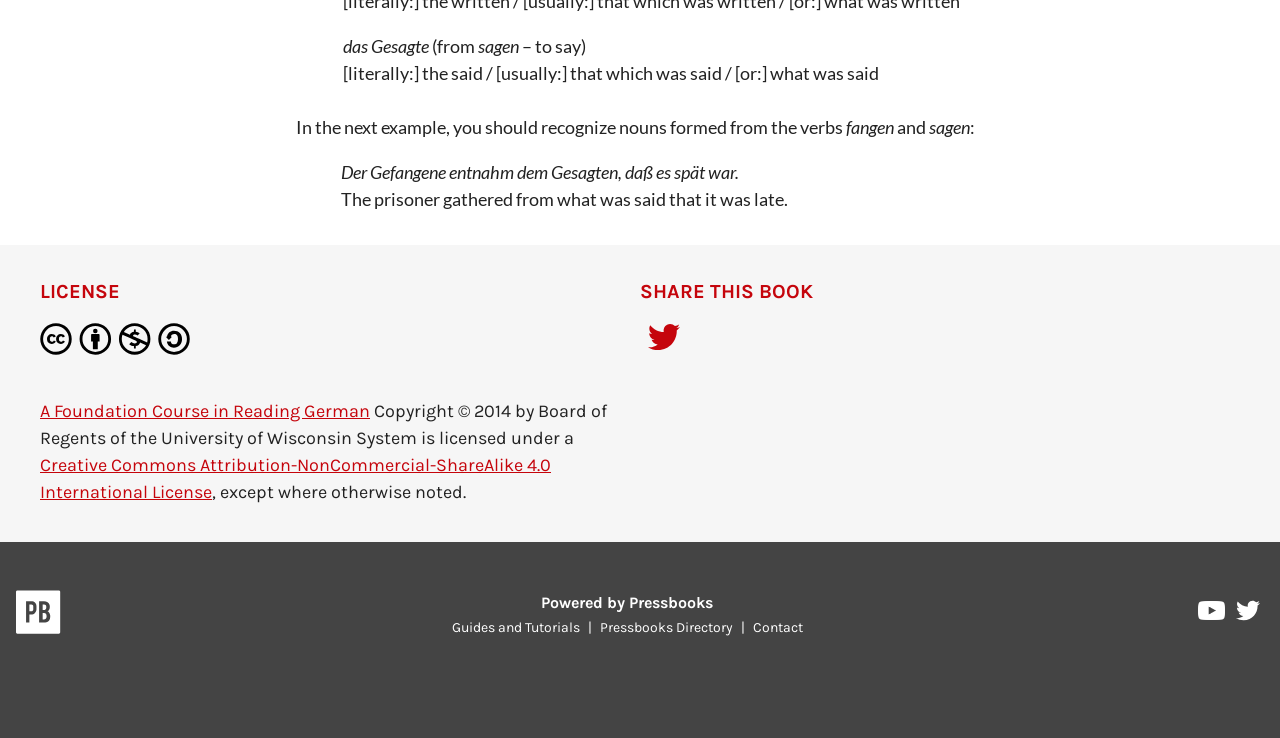Please identify the bounding box coordinates of the element's region that needs to be clicked to fulfill the following instruction: "Click the 'LICENSE' heading". The bounding box coordinates should consist of four float numbers between 0 and 1, i.e., [left, top, right, bottom].

[0.031, 0.375, 0.475, 0.416]